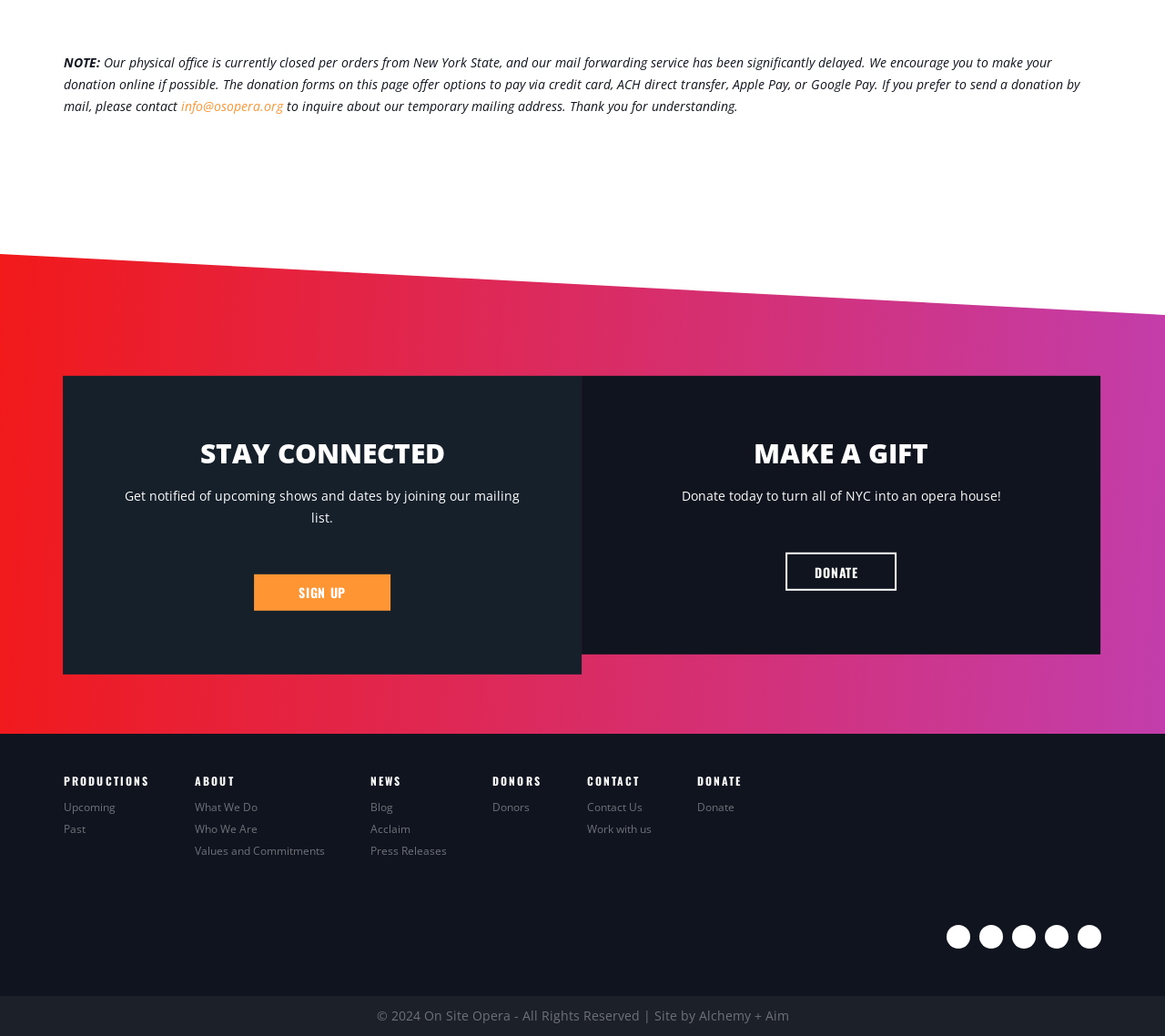Provide a single word or phrase answer to the question: 
Are there social media links at the bottom of the page?

Yes